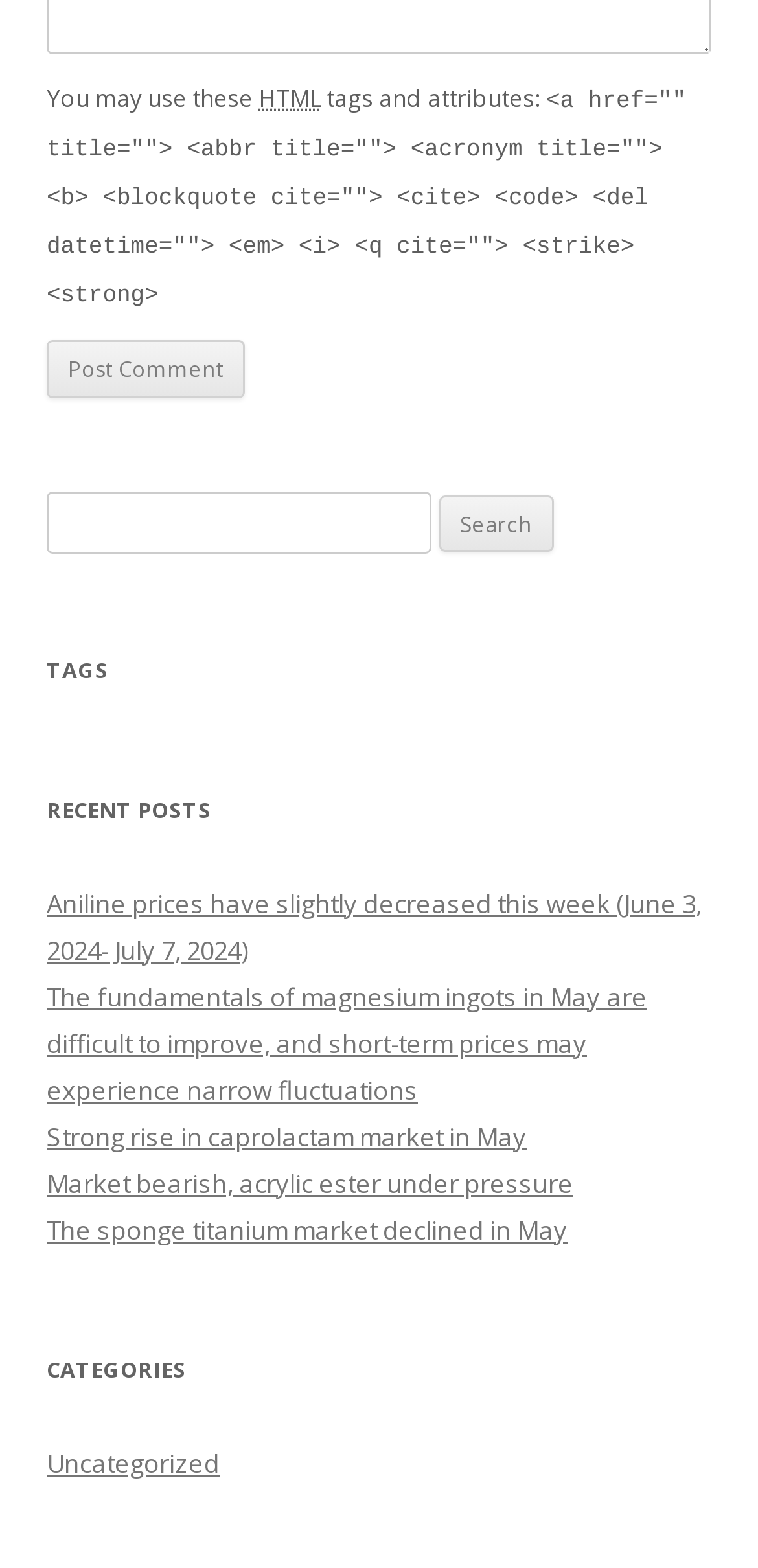Using the webpage screenshot, find the UI element described by parent_node: Search for: value="Search". Provide the bounding box coordinates in the format (top-left x, top-left y, bottom-right x, bottom-right y), ensuring all values are floating point numbers between 0 and 1.

[0.578, 0.309, 0.73, 0.346]